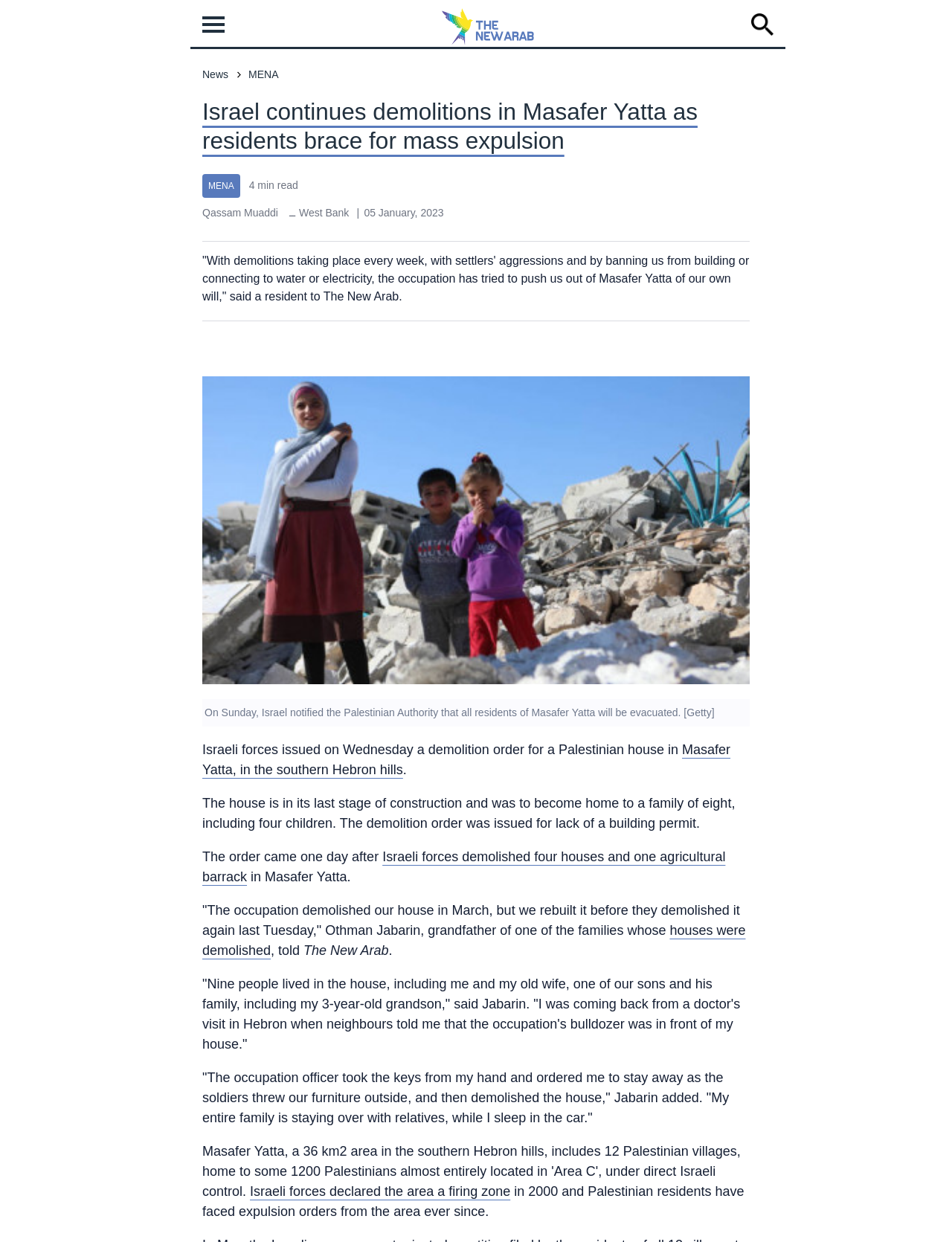Give a detailed explanation of the elements present on the webpage.

The webpage appears to be a news article about the Israeli occupation and its impact on the residents of Masafer Yatta. At the top of the page, there is a navigation menu with a "Home" link and an image, followed by a breadcrumb navigation with links to "News" and "MENA". 

Below the navigation menu, there is a headline that reads "Israel continues demolitions in Masafer Yatta as residents brace for mass expulsion". Next to the headline, there is a "4 min read" label and a byline with the name "Qassam Muaddi". The article is dated "05 January, 2023" and is categorized under "West Bank".

The main content of the article is a series of paragraphs that describe the situation in Masafer Yatta, including quotes from residents and details about the demolitions and eviction orders. There is an iframe with social media sharing buttons and a link to an article with an image captioned "Masafer Yatta Getty".

Throughout the article, there are several links to related topics, including "Masafer Yatta" and "Israeli forces demolished four houses and one agricultural barrack". The article also includes quotes from residents, including Othman Jabarin, who describes the demolition of his house and the impact on his family.

At the bottom of the page, there is a link to a related article about Israeli forces declaring the area a firing zone in 2000 and the subsequent expulsion orders faced by Palestinian residents.